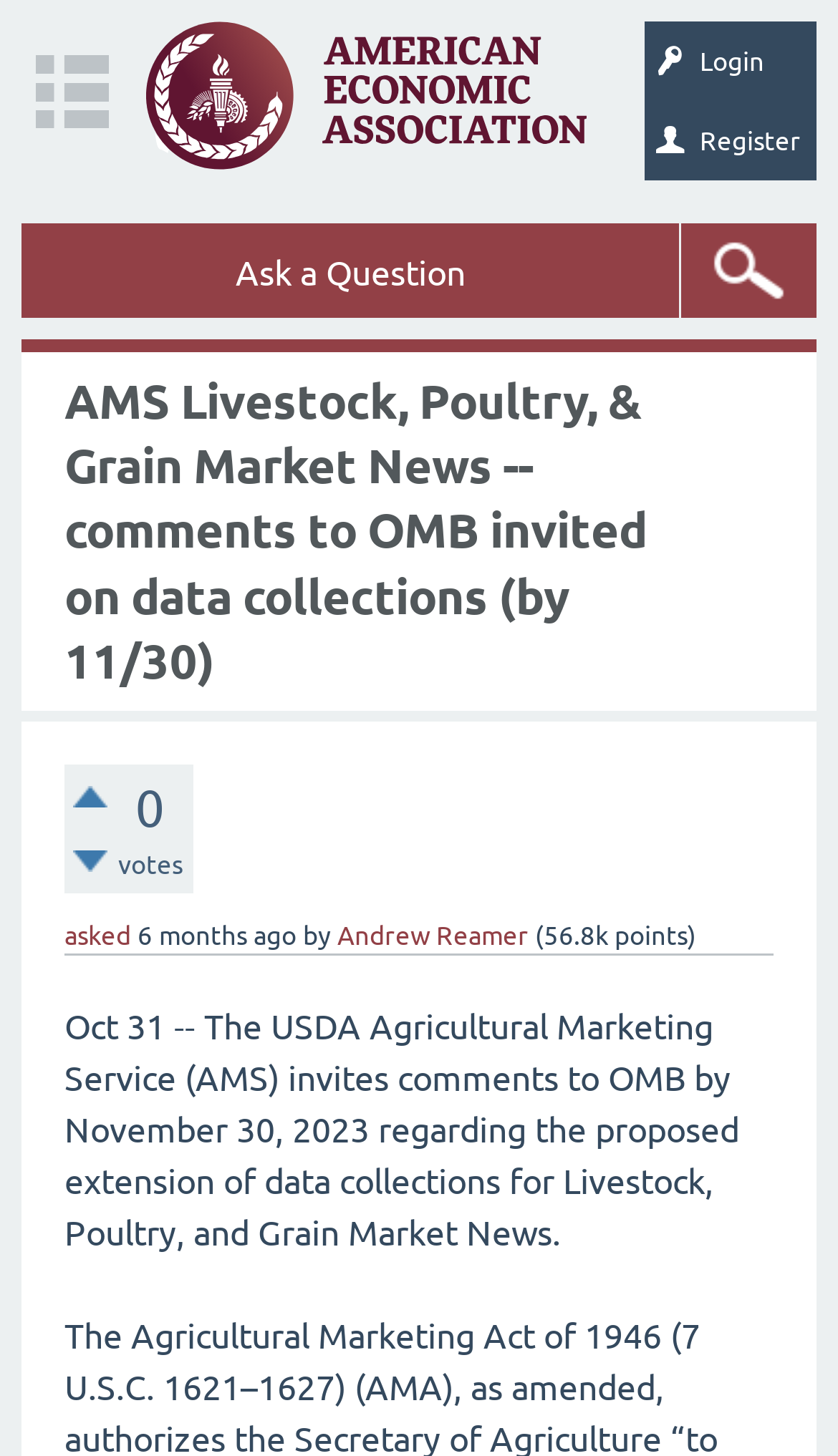Find the bounding box coordinates for the HTML element specified by: "Home".

None